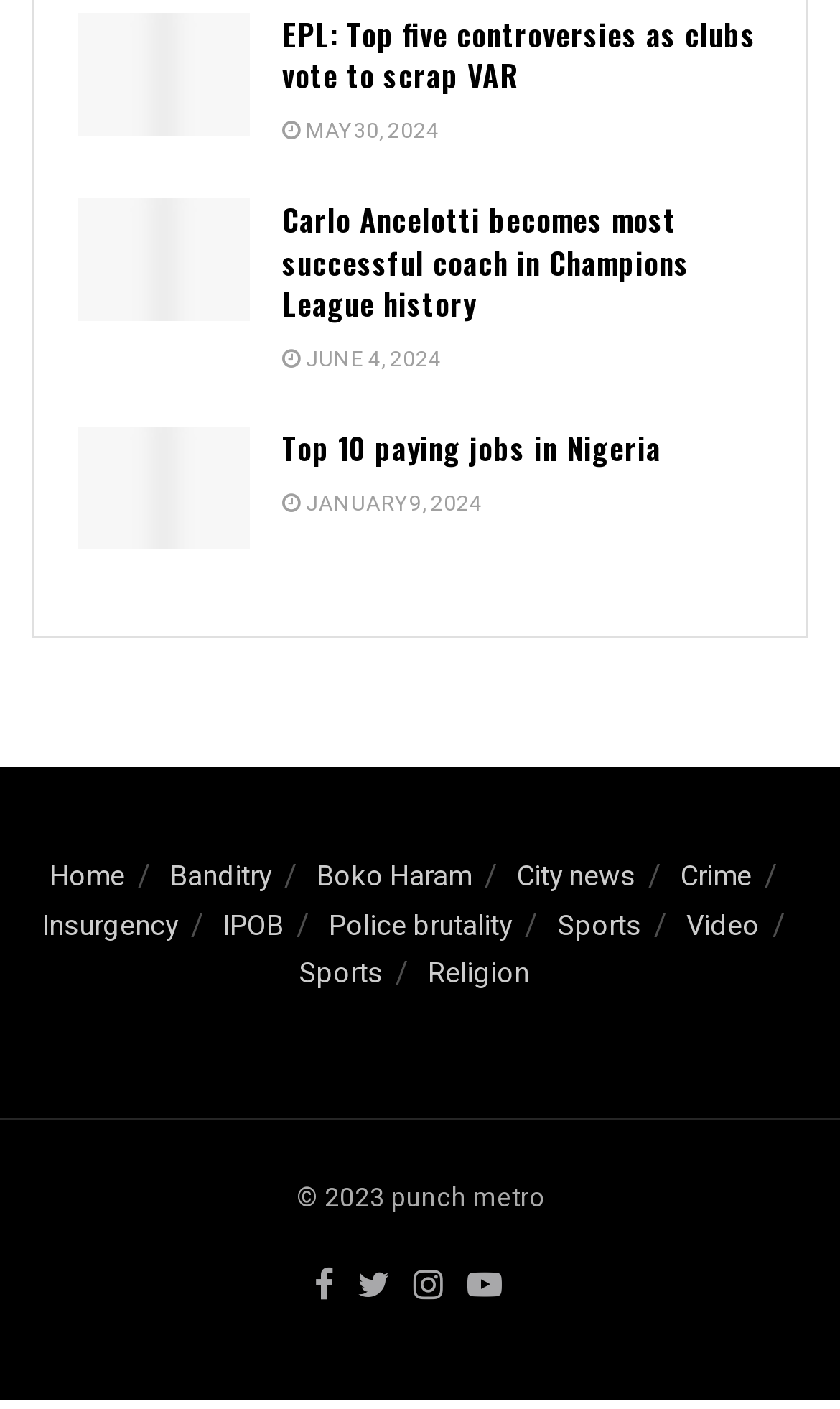Please determine the bounding box coordinates of the section I need to click to accomplish this instruction: "Browse the 'Top 10 paying jobs in Nigeria' article".

[0.092, 0.303, 0.297, 0.391]